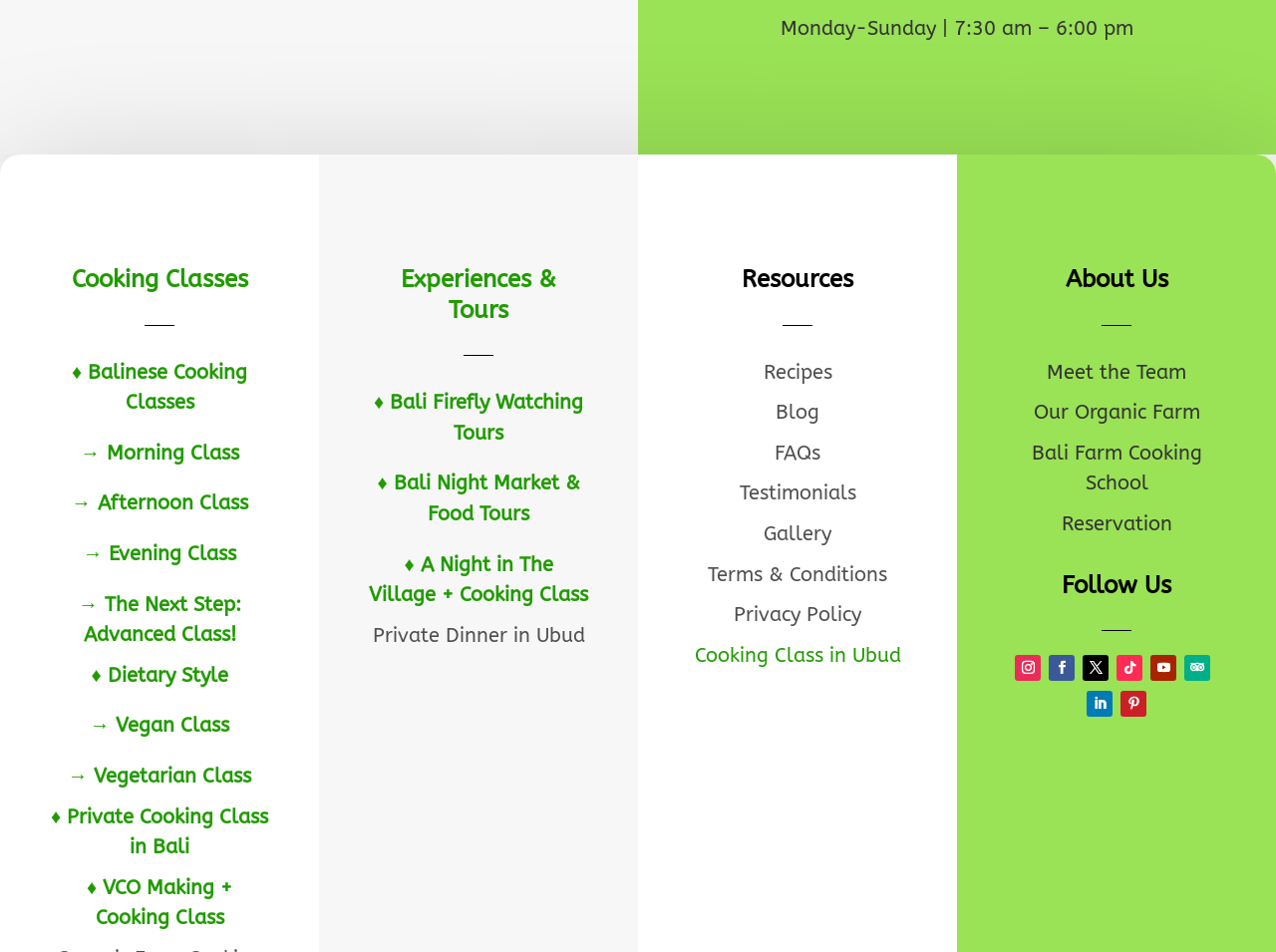Respond to the question with just a single word or phrase: 
What type of experiences and tours are offered?

Firefly watching, Night market, Village tour